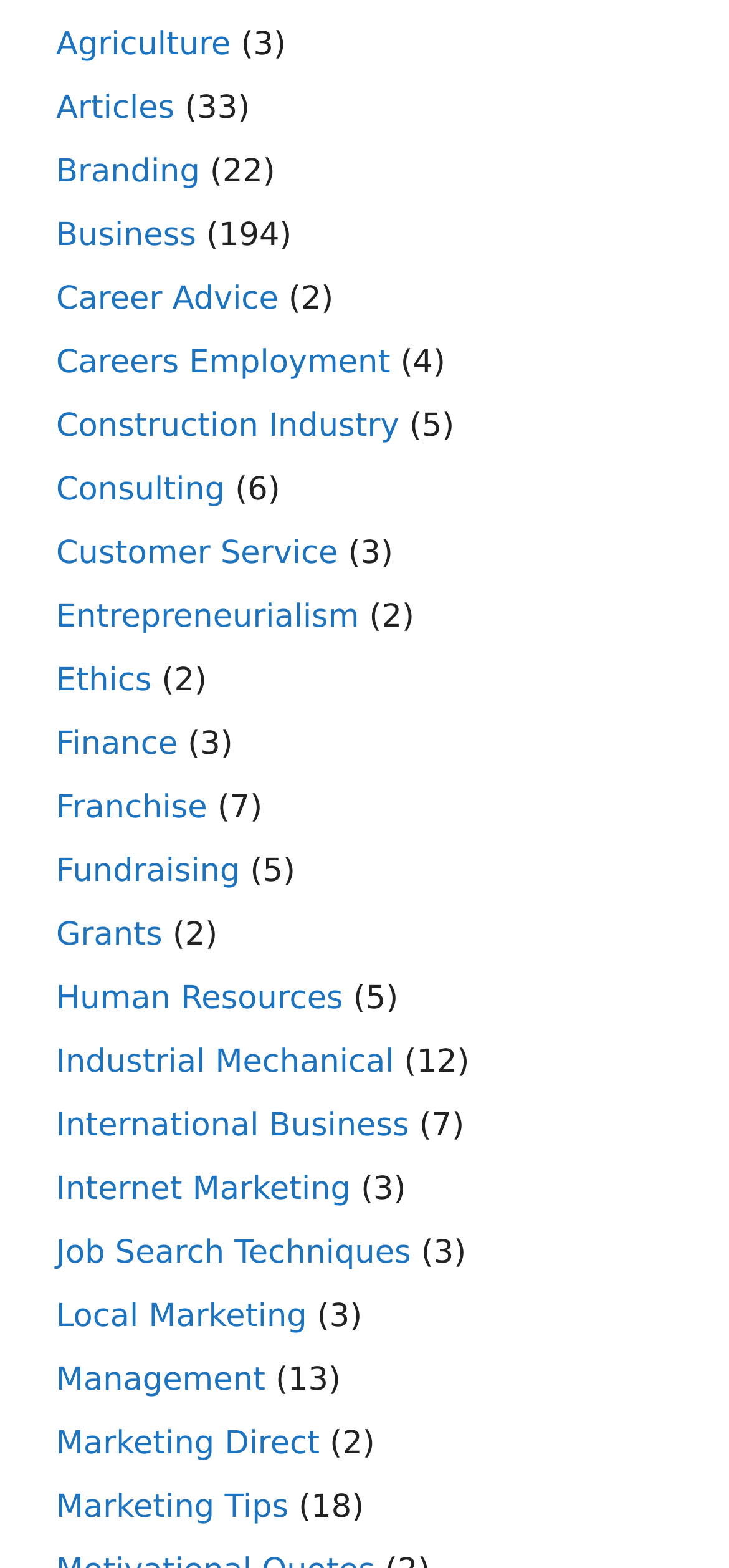Answer the question using only a single word or phrase: 
How many articles are related to Career Advice?

2